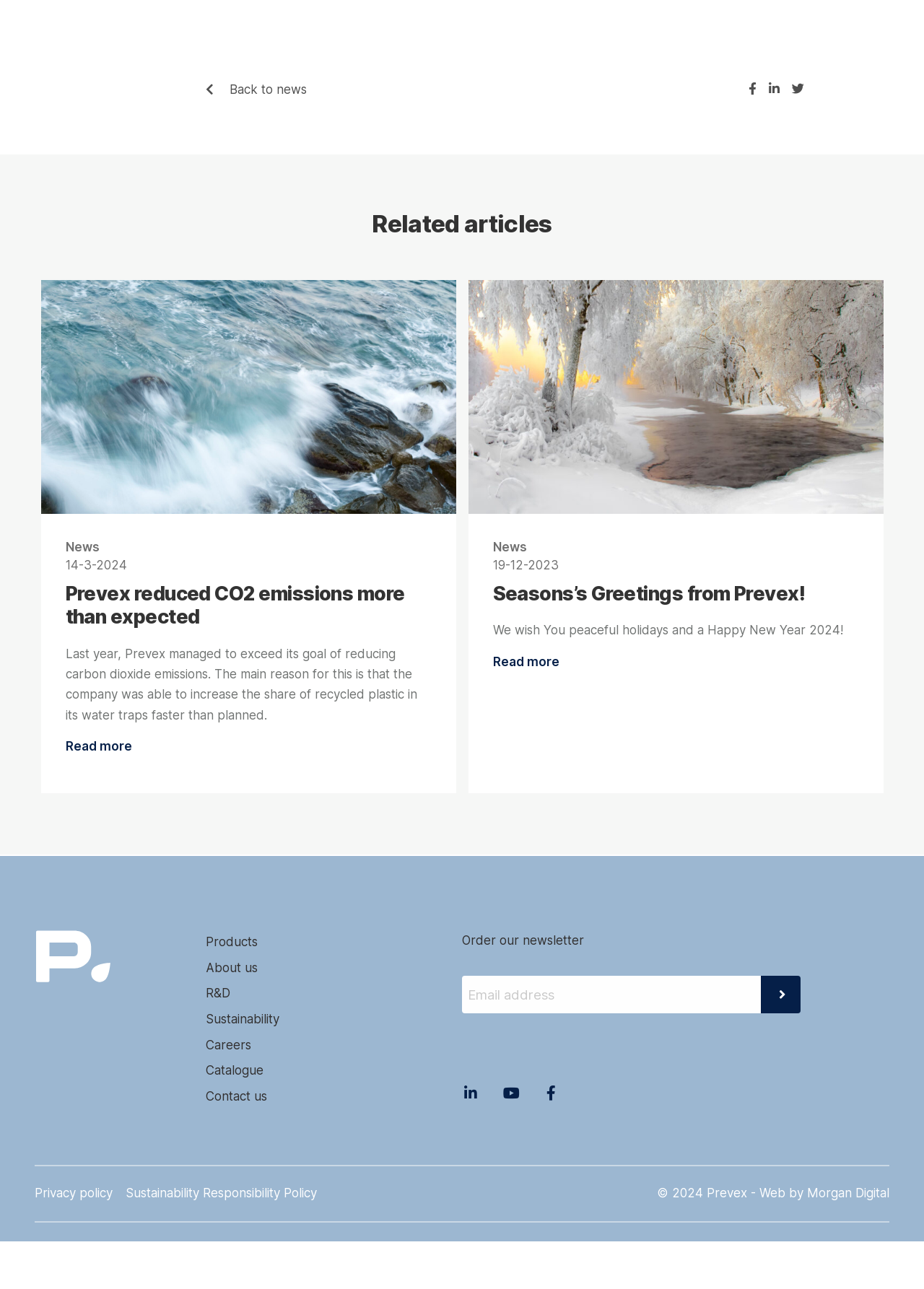Calculate the bounding box coordinates for the UI element based on the following description: "News". Ensure the coordinates are four float numbers between 0 and 1, i.e., [left, top, right, bottom].

[0.071, 0.419, 0.107, 0.43]